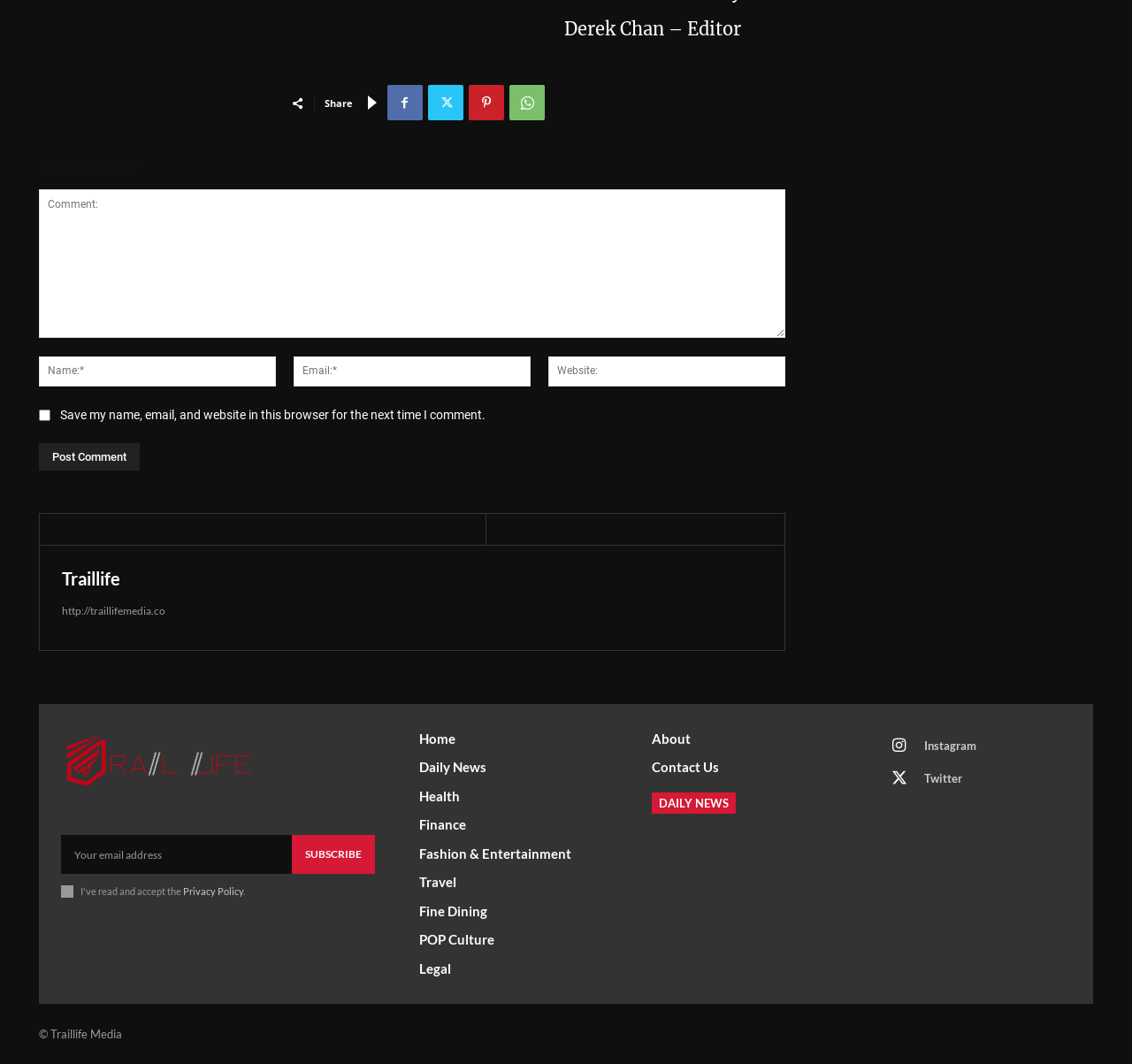Please mark the bounding box coordinates of the area that should be clicked to carry out the instruction: "Visit the 'Home' page".

[0.371, 0.686, 0.536, 0.703]